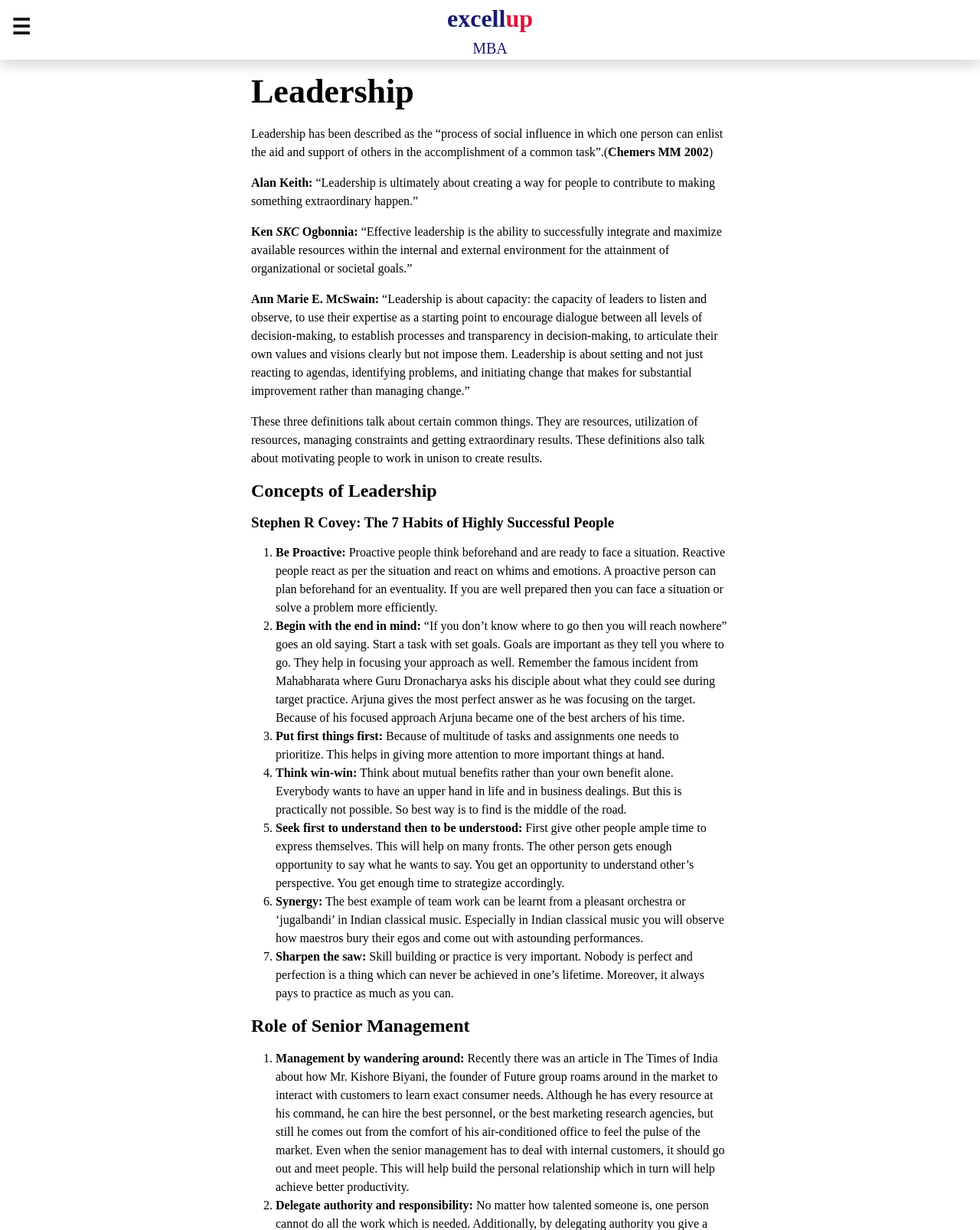Answer the following inquiry with a single word or phrase:
What is the second habit of highly successful people?

Begin with the end in mind